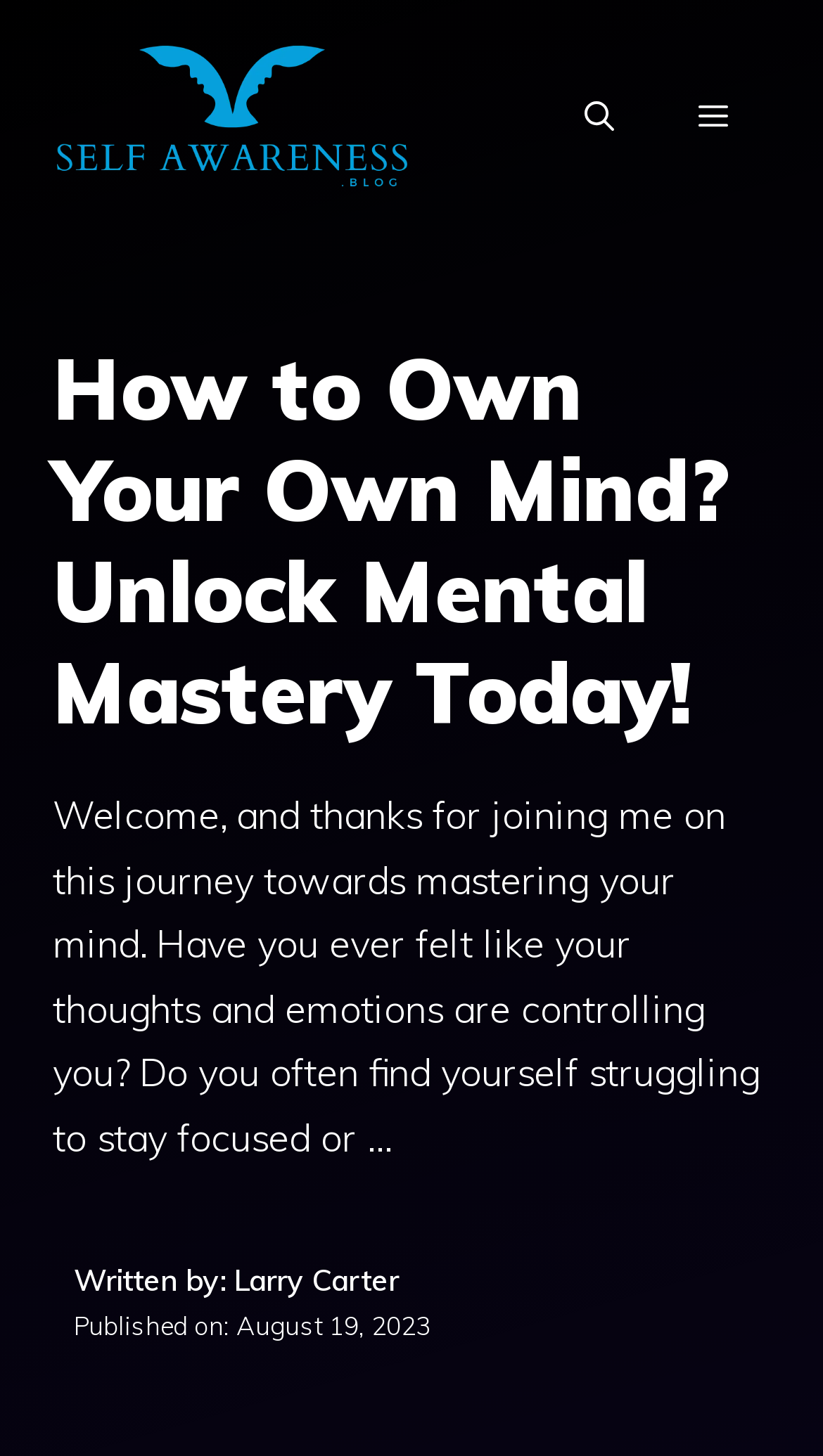Summarize the contents and layout of the webpage in detail.

The webpage is about achieving mental mastery and owning one's own mind. At the top, there is a banner that spans the entire width of the page, with a link to "Self-Awareness" on the left side, accompanied by an image. On the right side of the banner, there is a navigation menu with a "Mobile Toggle" button and a link to "Open Search Bar".

Below the banner, there is a prominent heading that reads "How to Own Your Own Mind? Unlock Mental Mastery Today!", which takes up a significant portion of the page. Underneath the heading, there is a block of text that welcomes the reader and introduces the topic of mastering one's mind. The text is quite lengthy and takes up most of the page.

At the bottom of the page, there is a section with information about the author, Larry Carter, and the publication date, August 19, 2023.